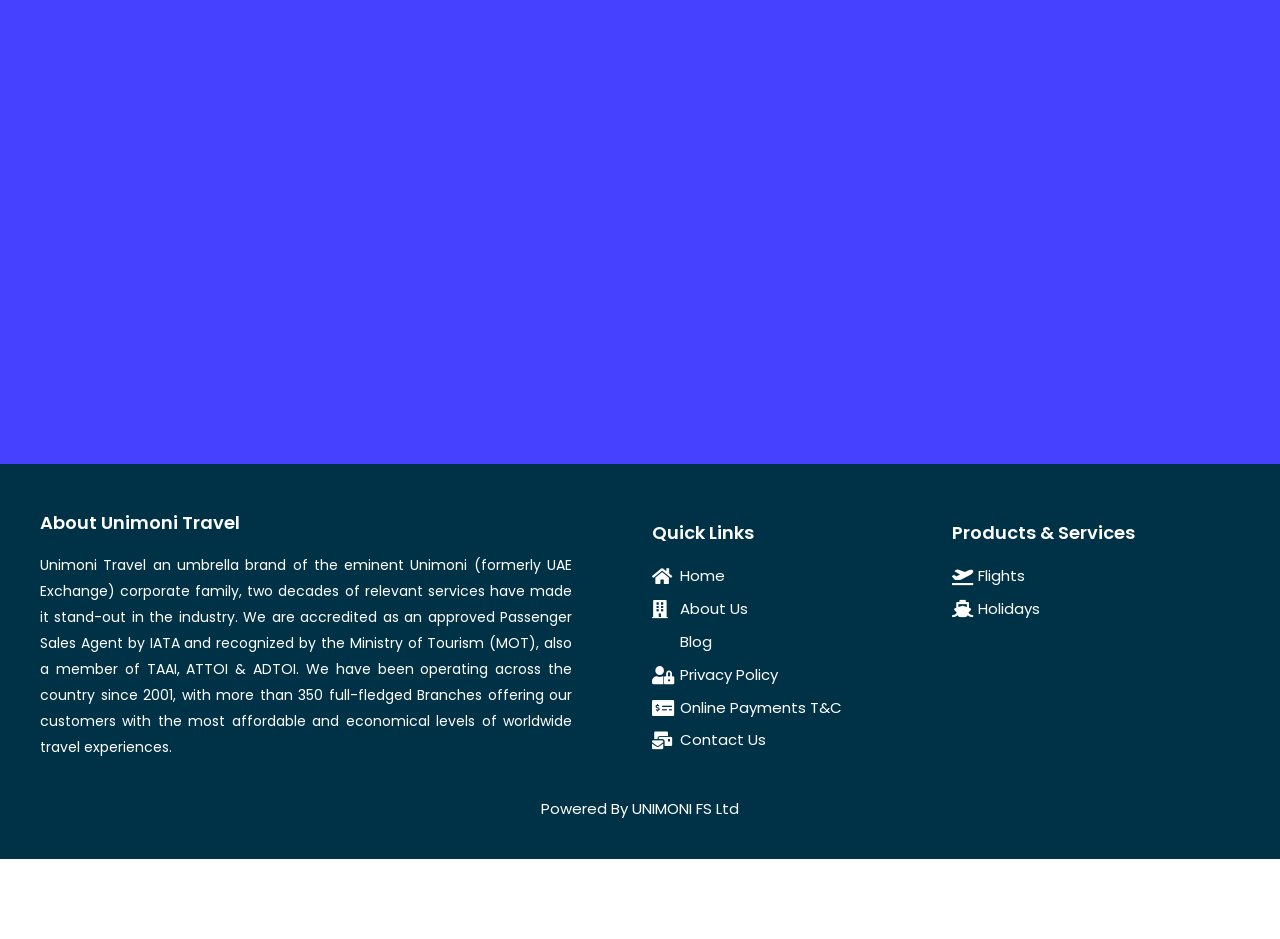How many branches does Unimoni Travel have?
Examine the screenshot and reply with a single word or phrase.

more than 350